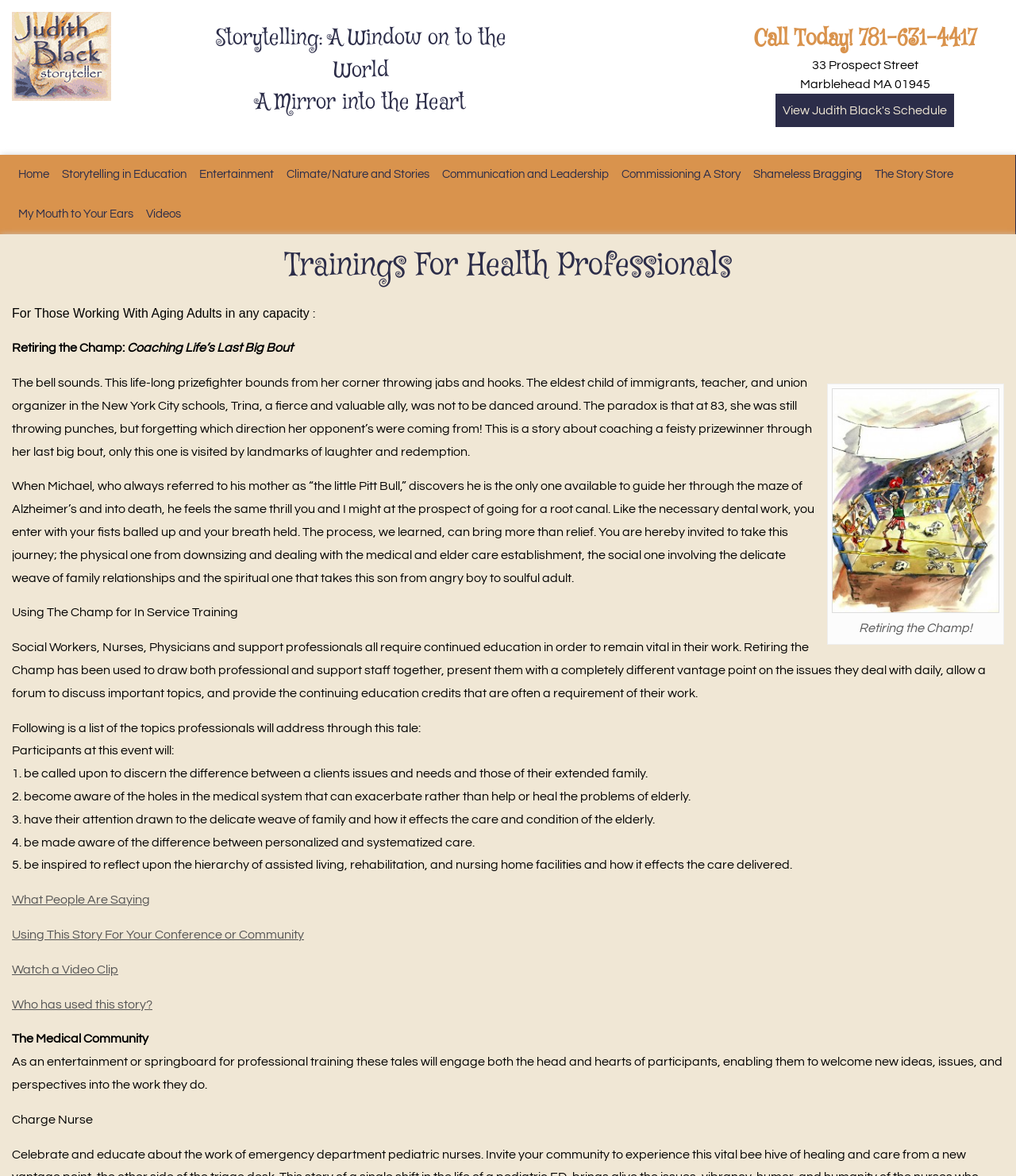Could you highlight the region that needs to be clicked to execute the instruction: "Click on 'View Judith Black's Schedule'"?

[0.763, 0.08, 0.939, 0.108]